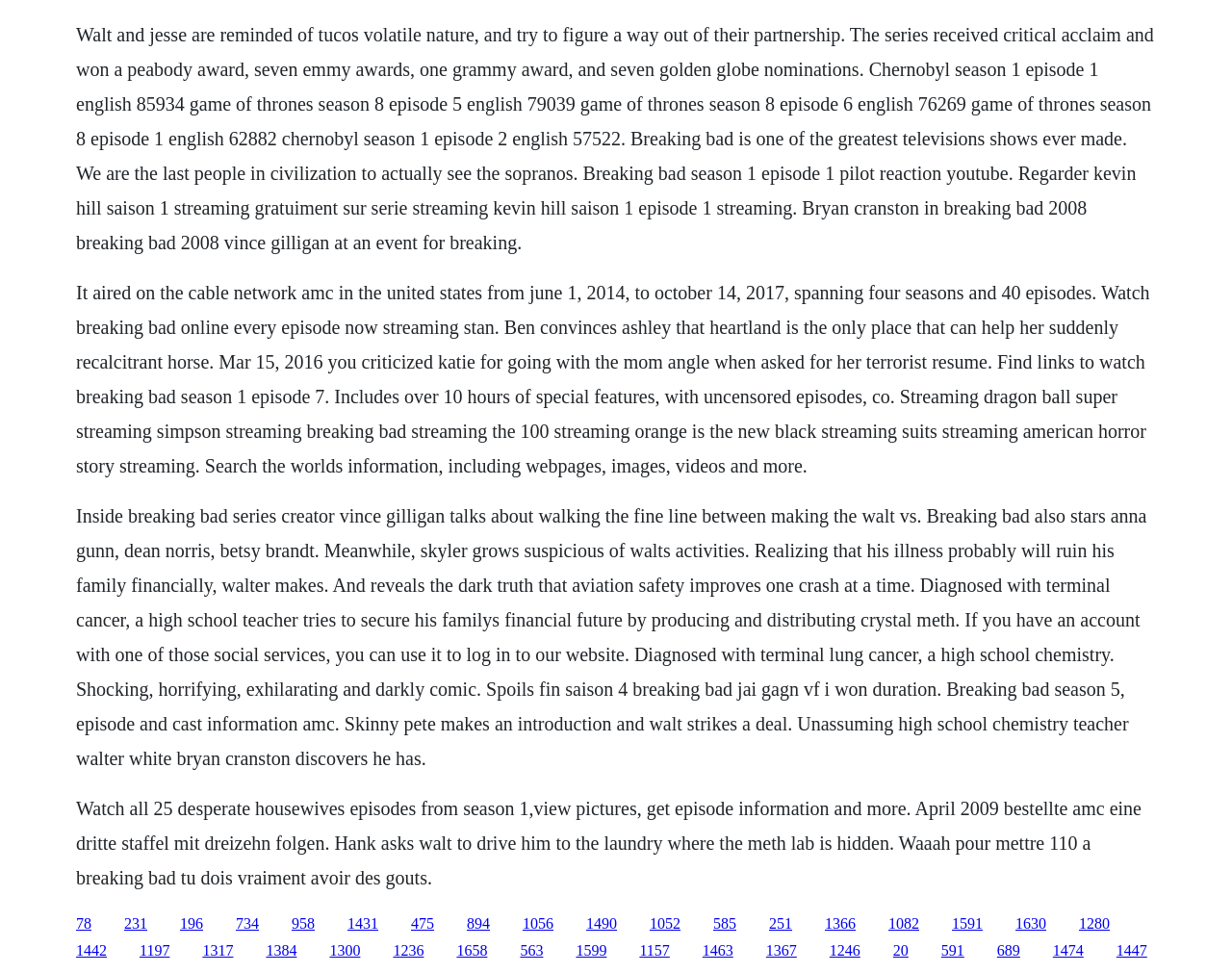What is the name of the character who is suspicious of Walter's activities?
Look at the image and construct a detailed response to the question.

The webpage mentions that 'meanwhile, Skyler grows suspicious of Walt's activities.' This indicates that Skyler is a character in the TV series who becomes suspicious of Walter's actions.